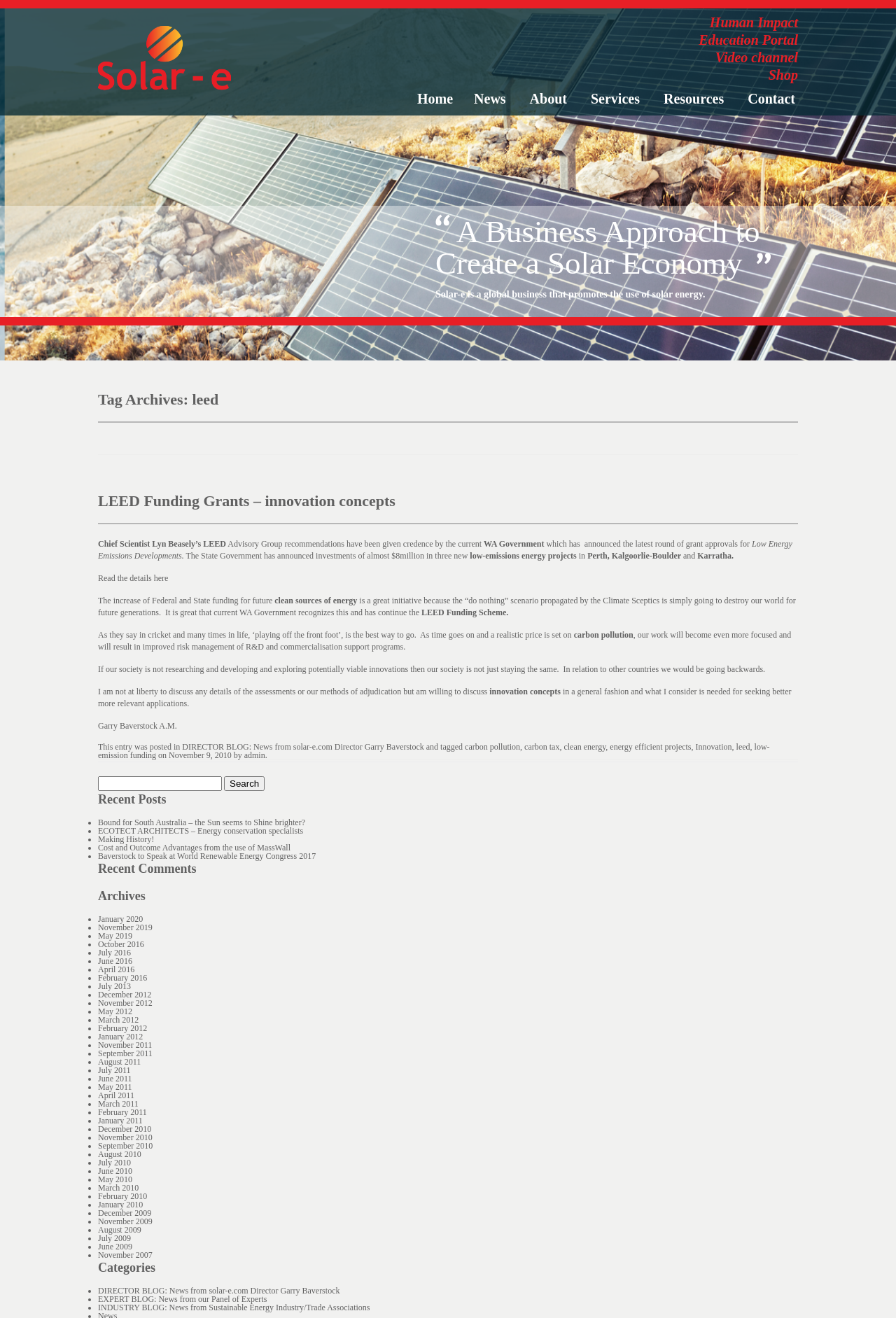Please mark the bounding box coordinates of the area that should be clicked to carry out the instruction: "Click on 'Holy Cross Vision'".

None